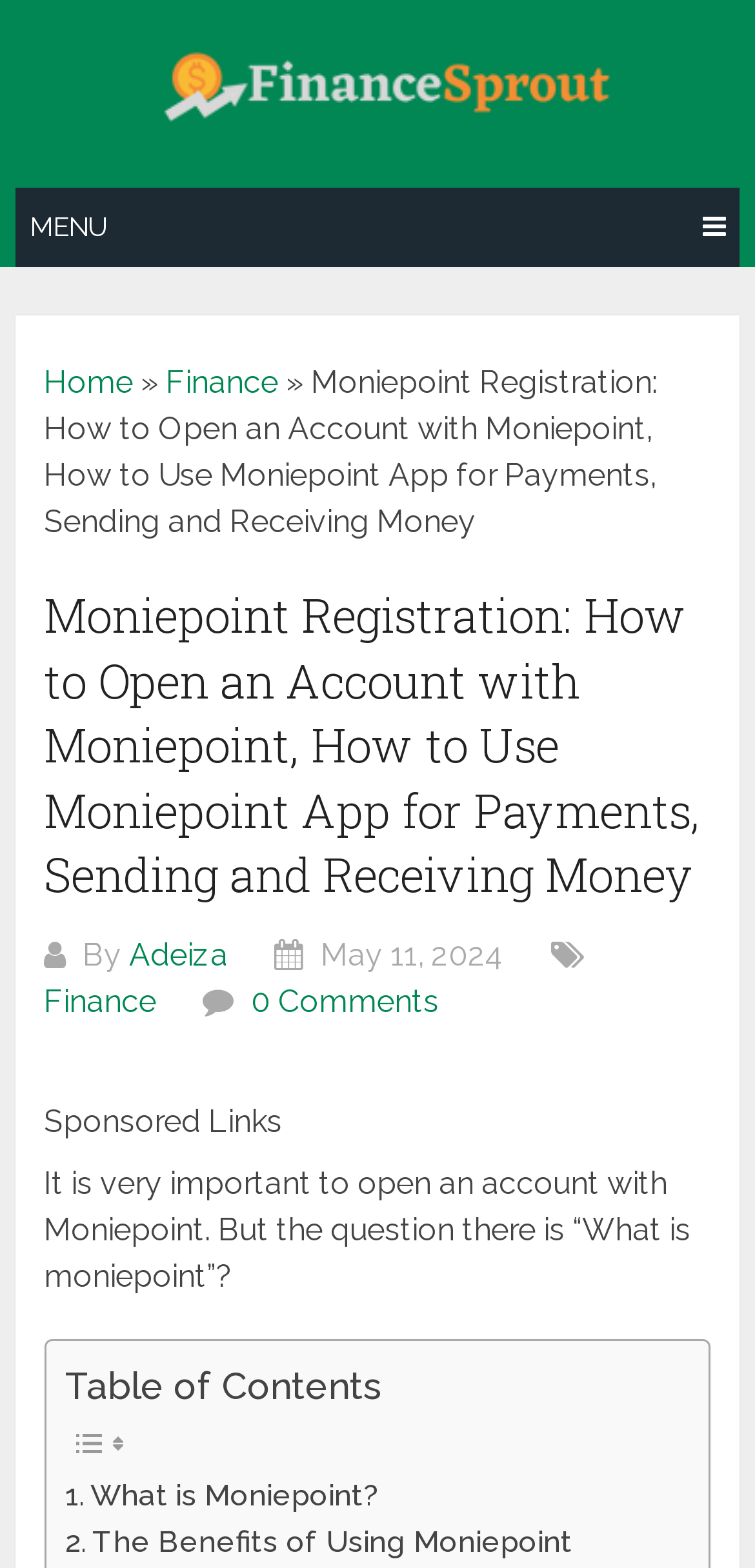Predict the bounding box of the UI element that fits this description: "0 Comments".

[0.333, 0.627, 0.581, 0.65]